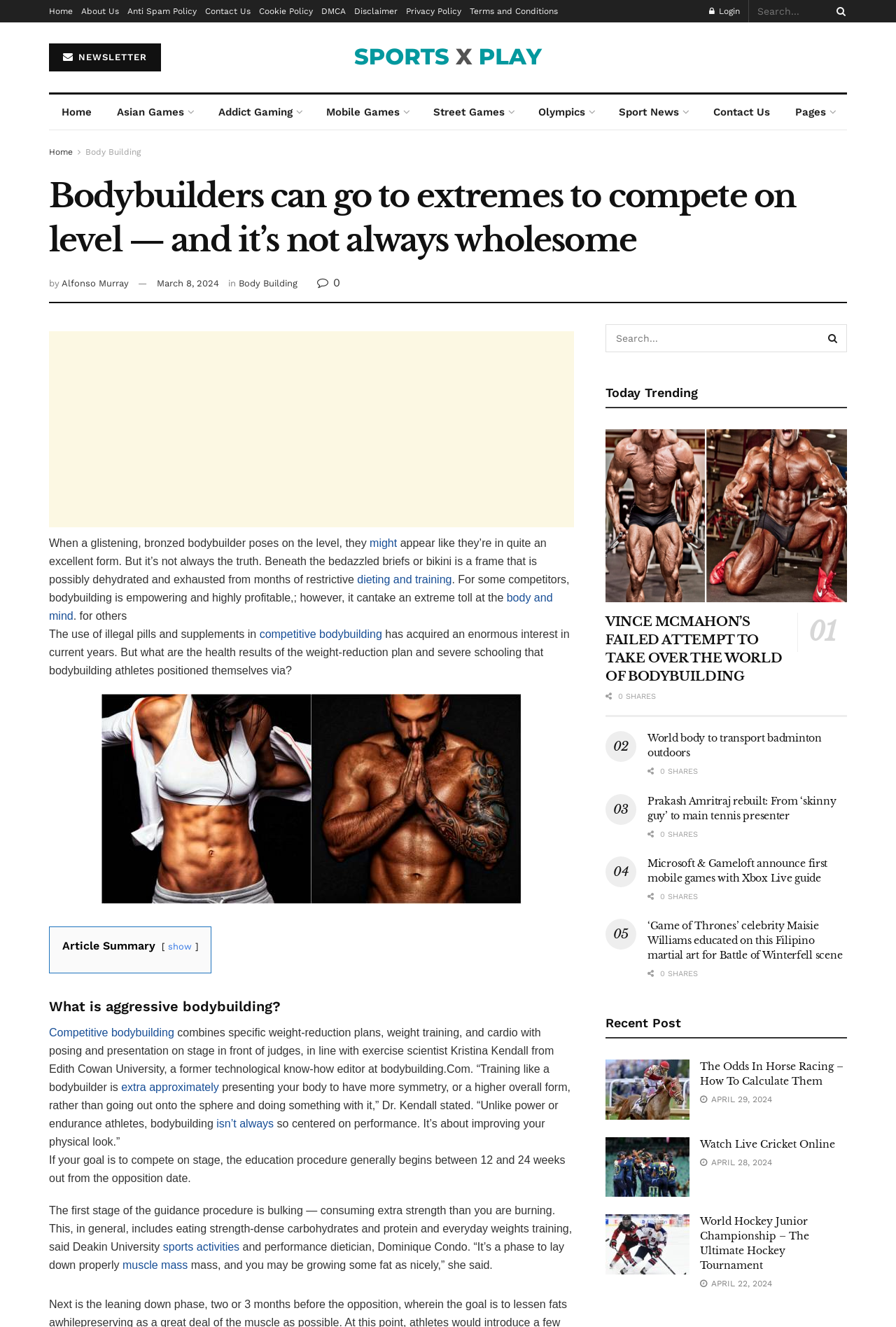Identify the bounding box coordinates of the section to be clicked to complete the task described by the following instruction: "View the trending article 'VINCE MCMAHON’S FAILED ATTEMPT TO TAKE OVER THE WORLD OF BODYBUILDING'". The coordinates should be four float numbers between 0 and 1, formatted as [left, top, right, bottom].

[0.676, 0.324, 0.945, 0.454]